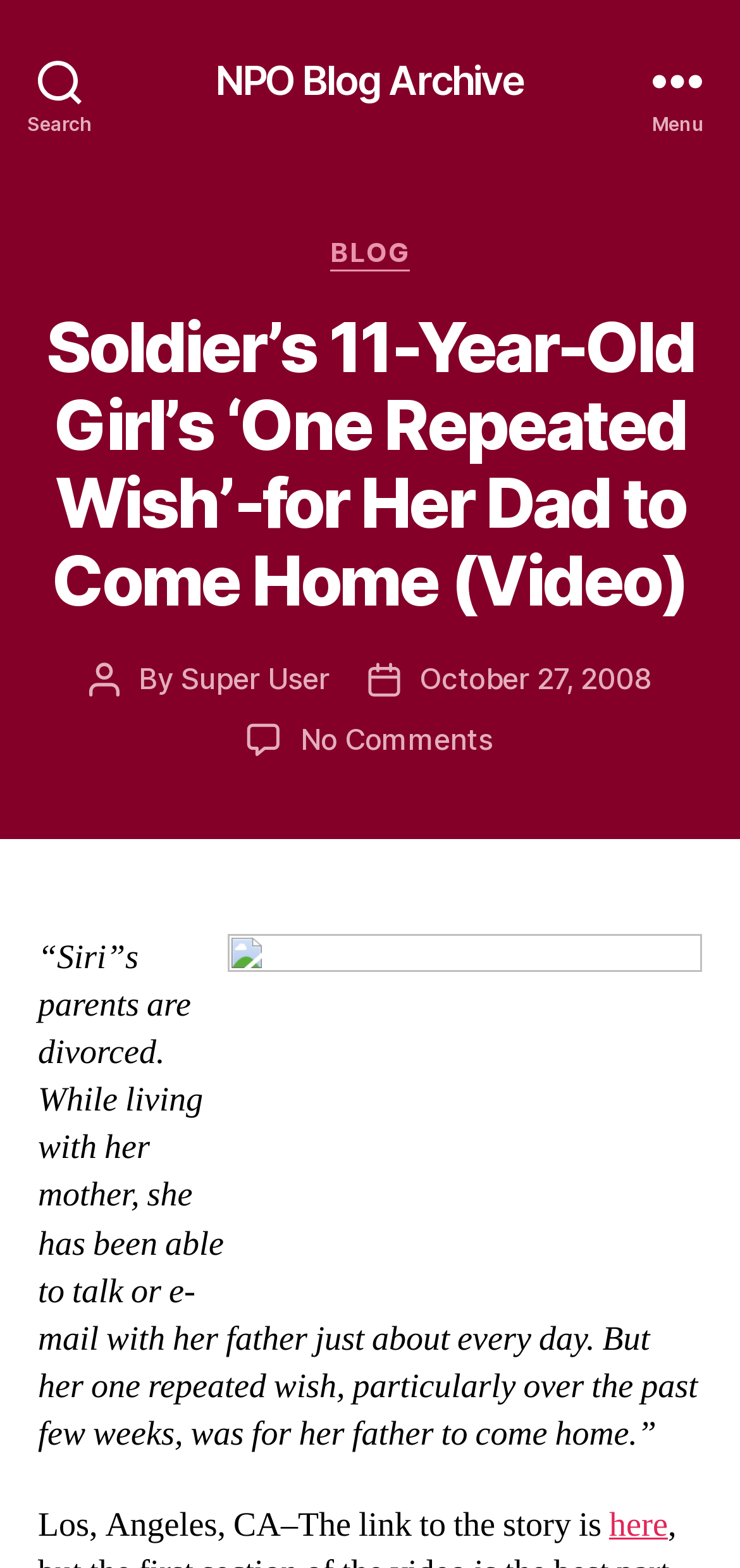Identify the bounding box of the HTML element described here: "Super User". Provide the coordinates as four float numbers between 0 and 1: [left, top, right, bottom].

[0.245, 0.421, 0.446, 0.444]